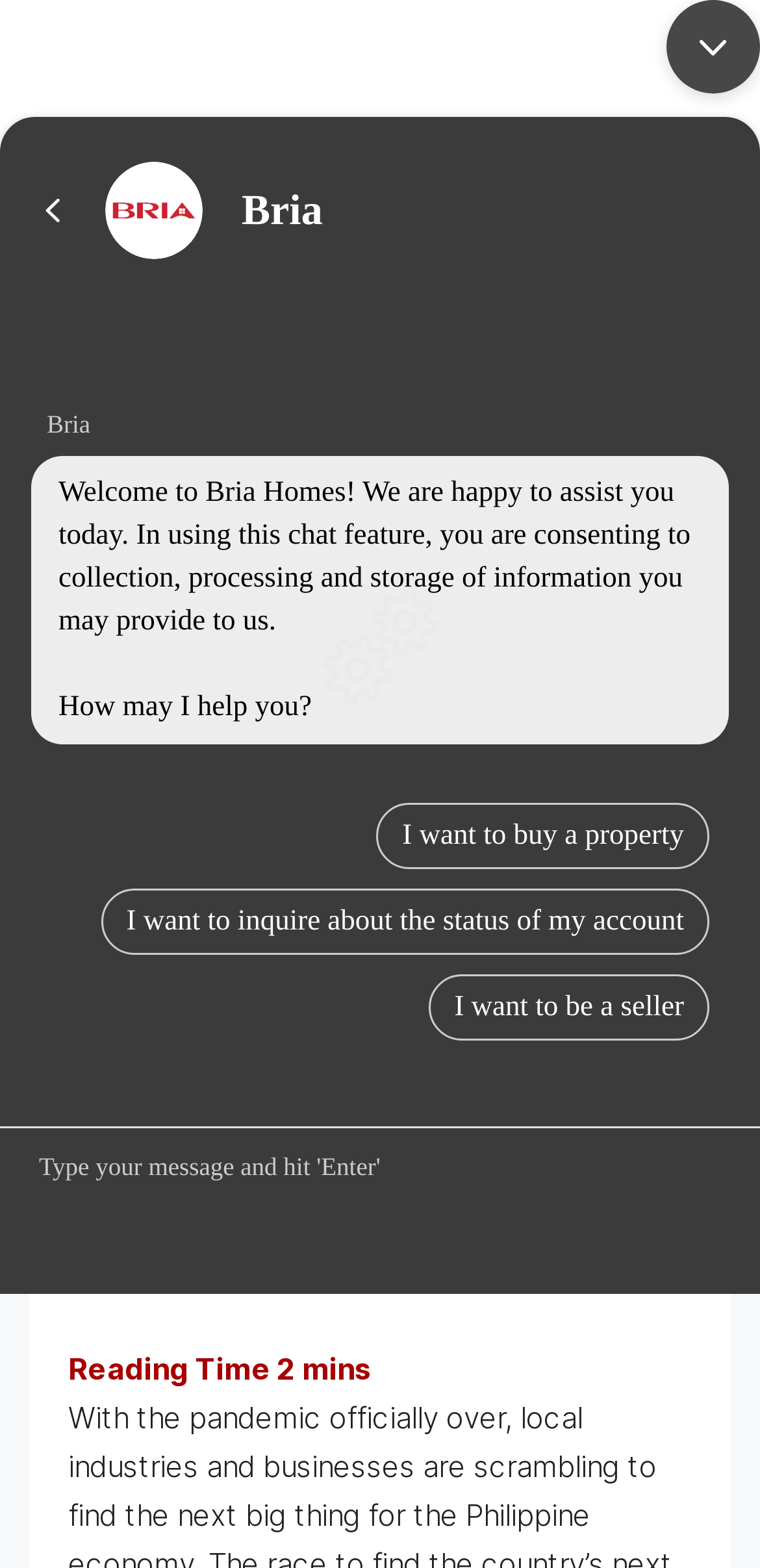What is the primary heading on this webpage?

BRIA Homes Manolo Fortich fast-tracks construction of house and lot units in the first quarter of 2023